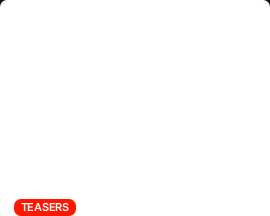What type of media is being promoted?
Using the image, provide a detailed and thorough answer to the question.

The image is a promotional visual related to an upcoming television show or program, indicating that the 'TEASERS' collection is promoting a TV show.